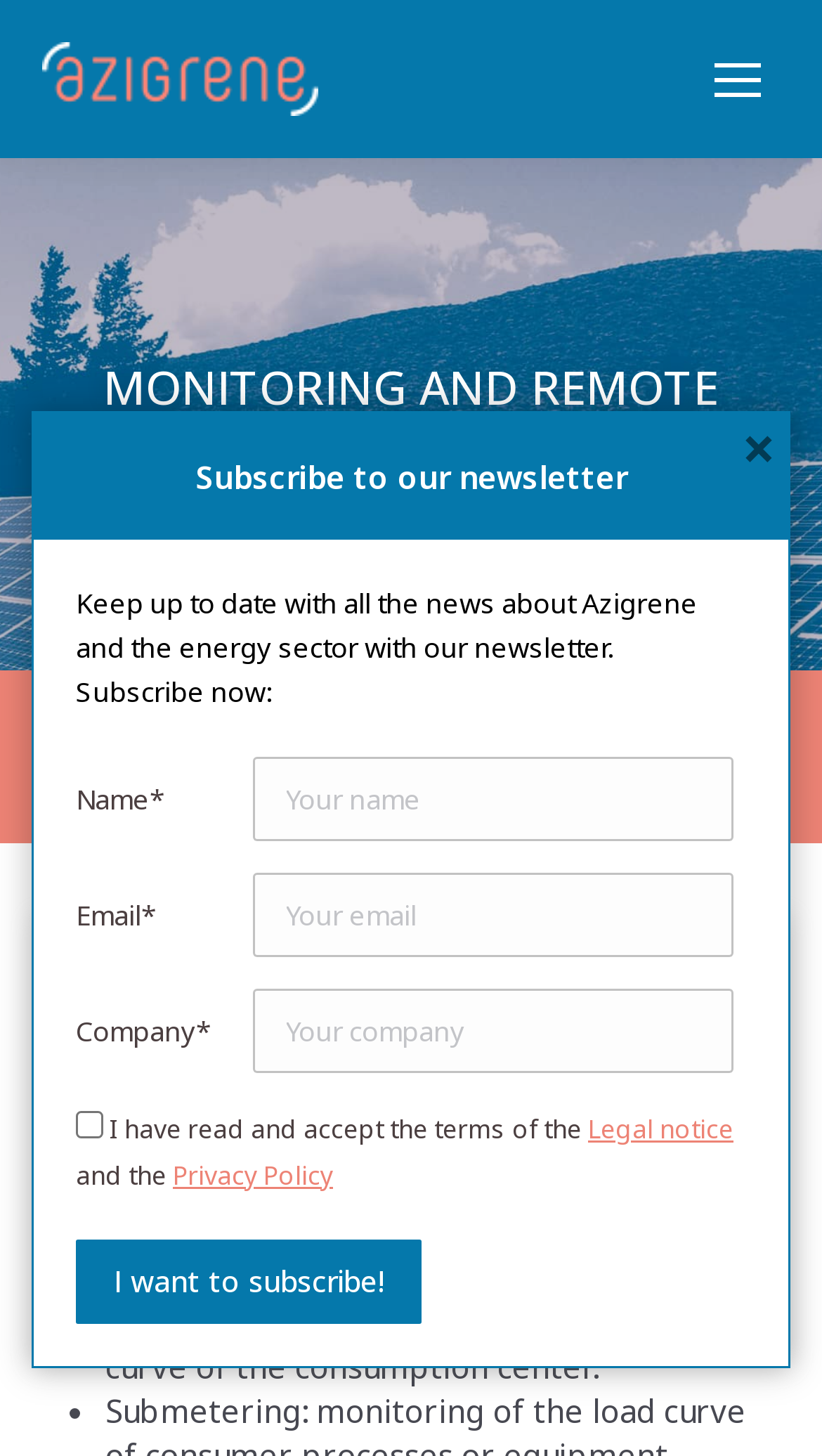Locate the UI element described by aria-label="Mobile menu icon" and provide its bounding box coordinates. Use the format (top-left x, top-left y, bottom-right x, bottom-right y) with all values as floating point numbers between 0 and 1.

[0.846, 0.025, 0.949, 0.083]